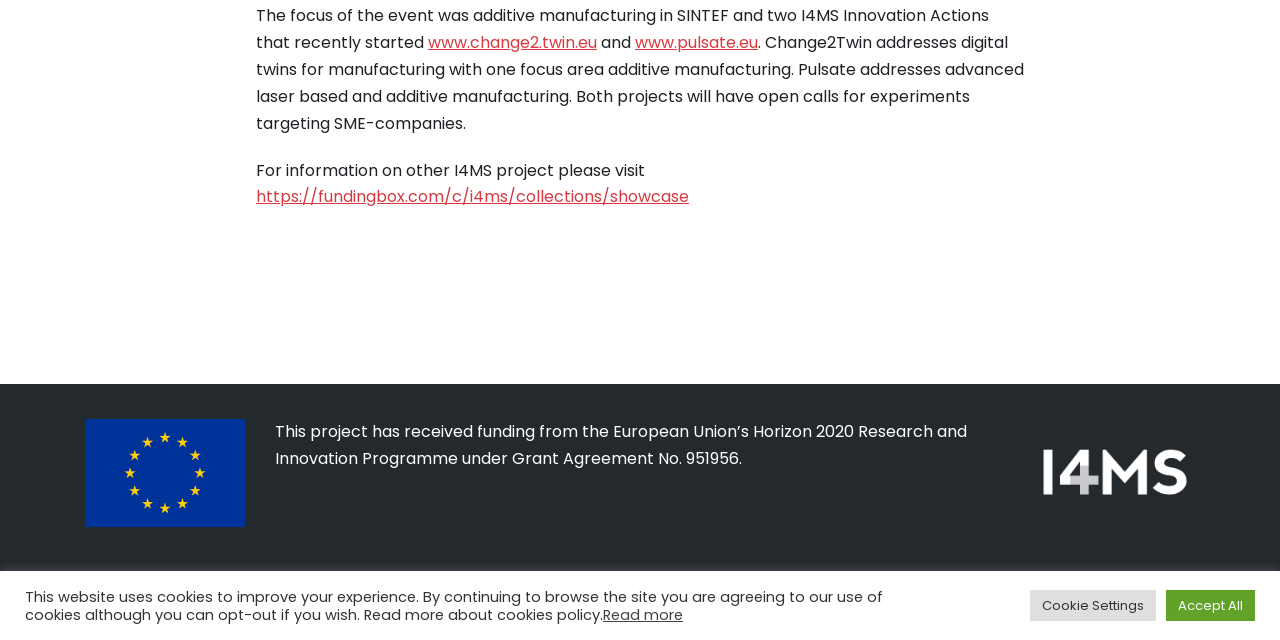Bounding box coordinates are specified in the format (top-left x, top-left y, bottom-right x, bottom-right y). All values are floating point numbers bounded between 0 and 1. Please provide the bounding box coordinate of the region this sentence describes: www.pulsate.eu

[0.496, 0.048, 0.592, 0.084]